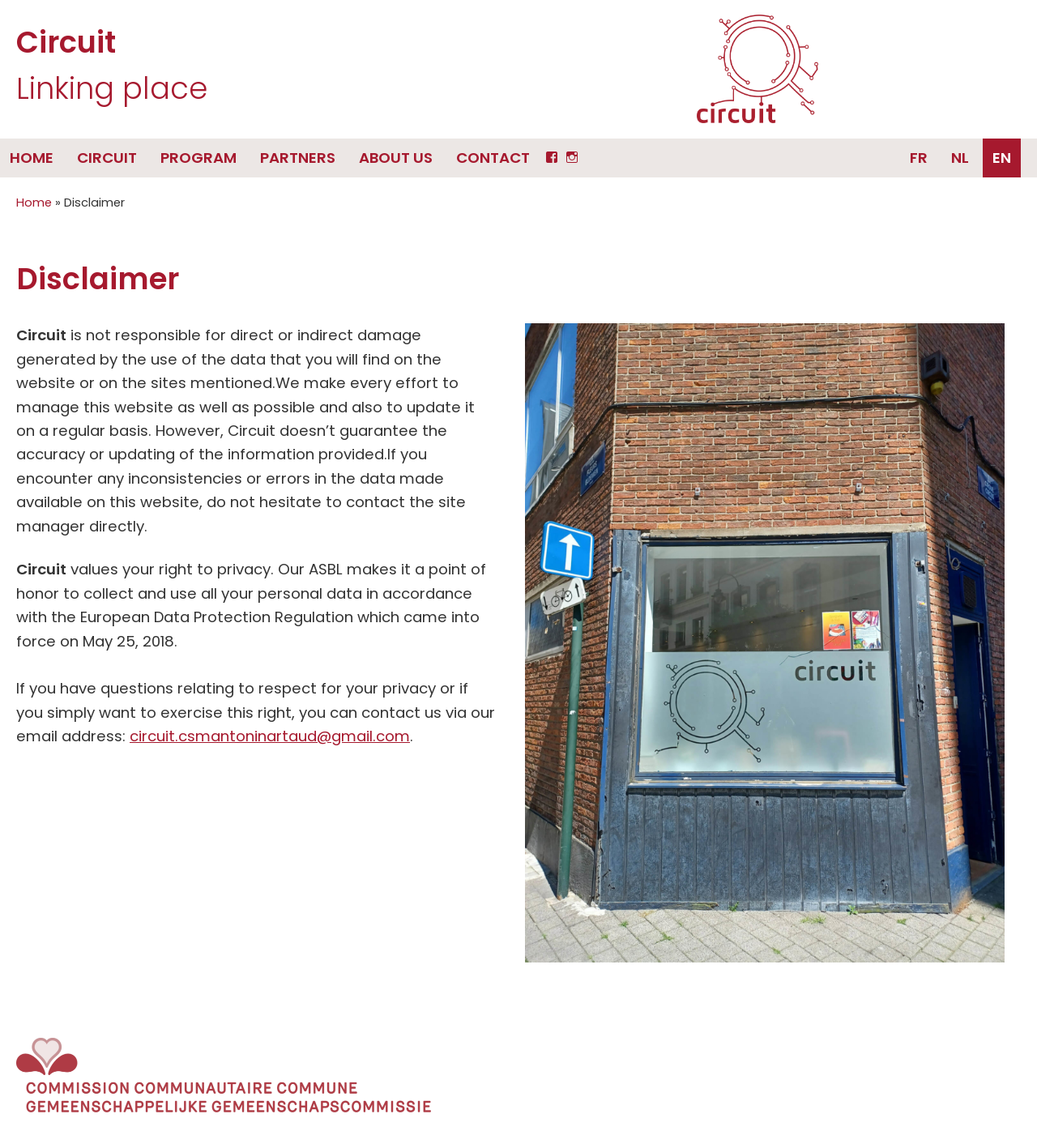Find the UI element described as: "News" and predict its bounding box coordinates. Ensure the coordinates are four float numbers between 0 and 1, [left, top, right, bottom].

None